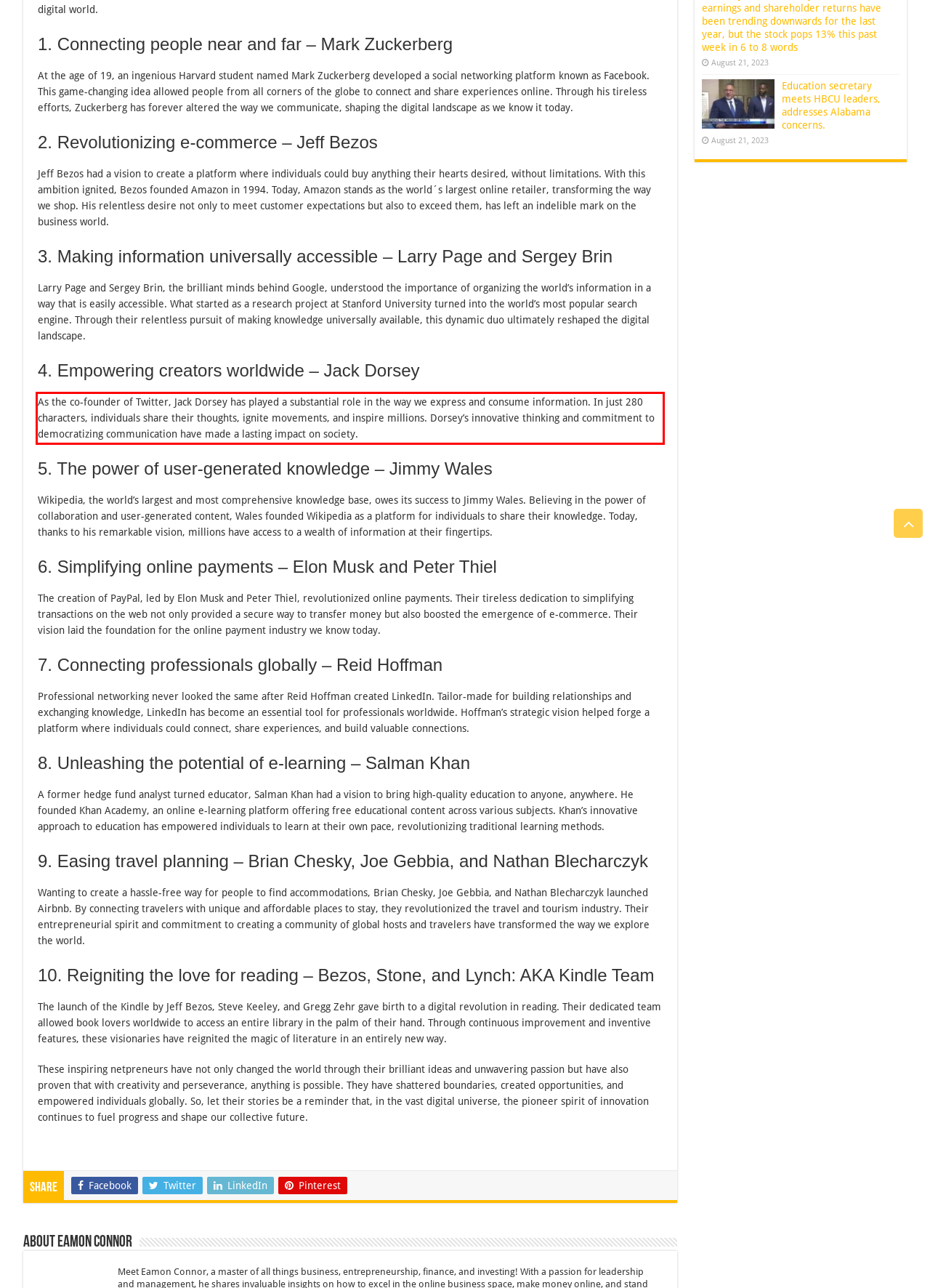Please perform OCR on the UI element surrounded by the red bounding box in the given webpage screenshot and extract its text content.

As the co-founder of Twitter, Jack Dorsey has played a substantial role in the way we express and consume information. In just 280 characters, individuals share their thoughts, ignite movements, and inspire millions. Dorsey’s innovative thinking and commitment to democratizing communication have made a lasting impact on society.